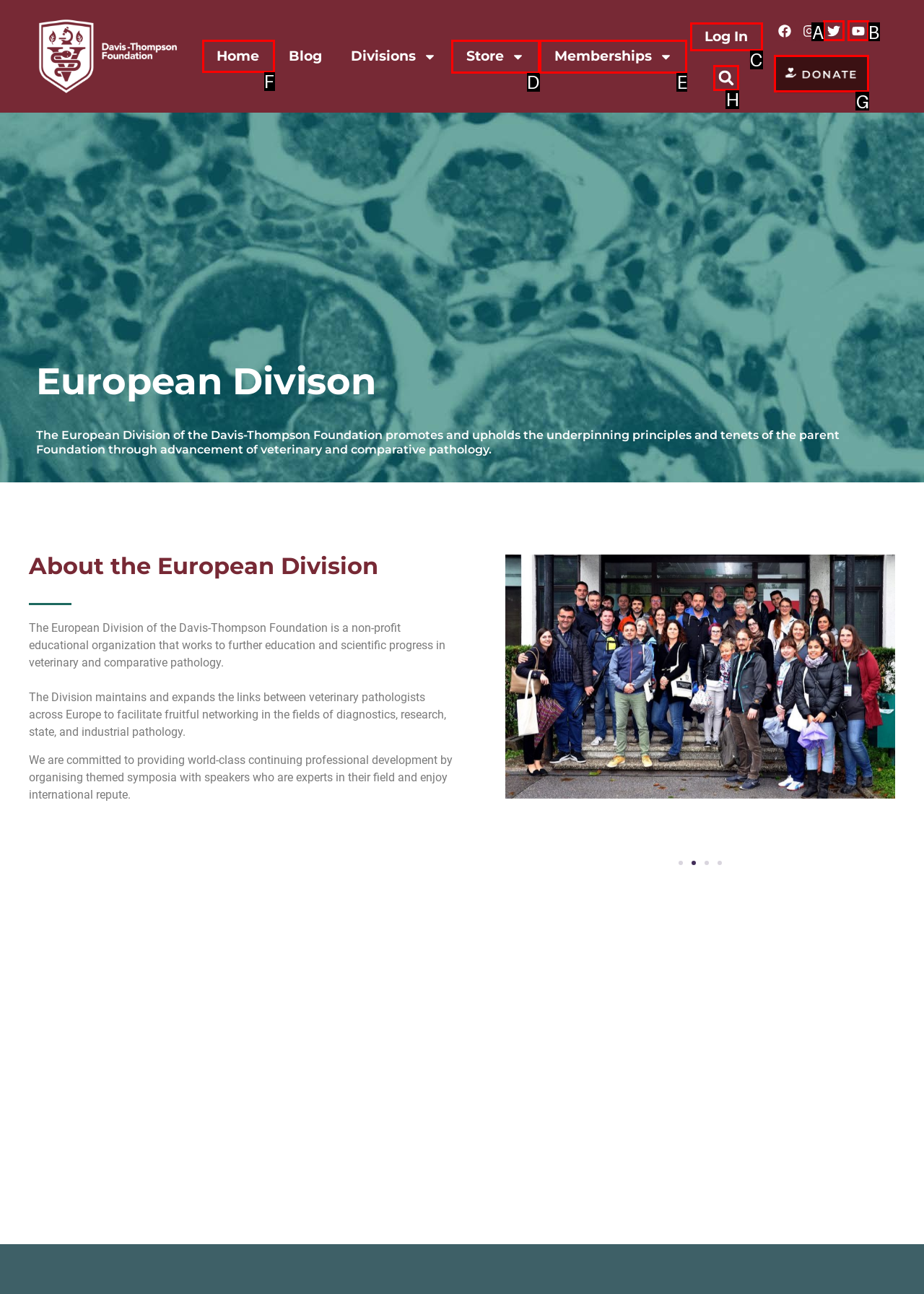Specify the letter of the UI element that should be clicked to achieve the following: Click on Home
Provide the corresponding letter from the choices given.

F